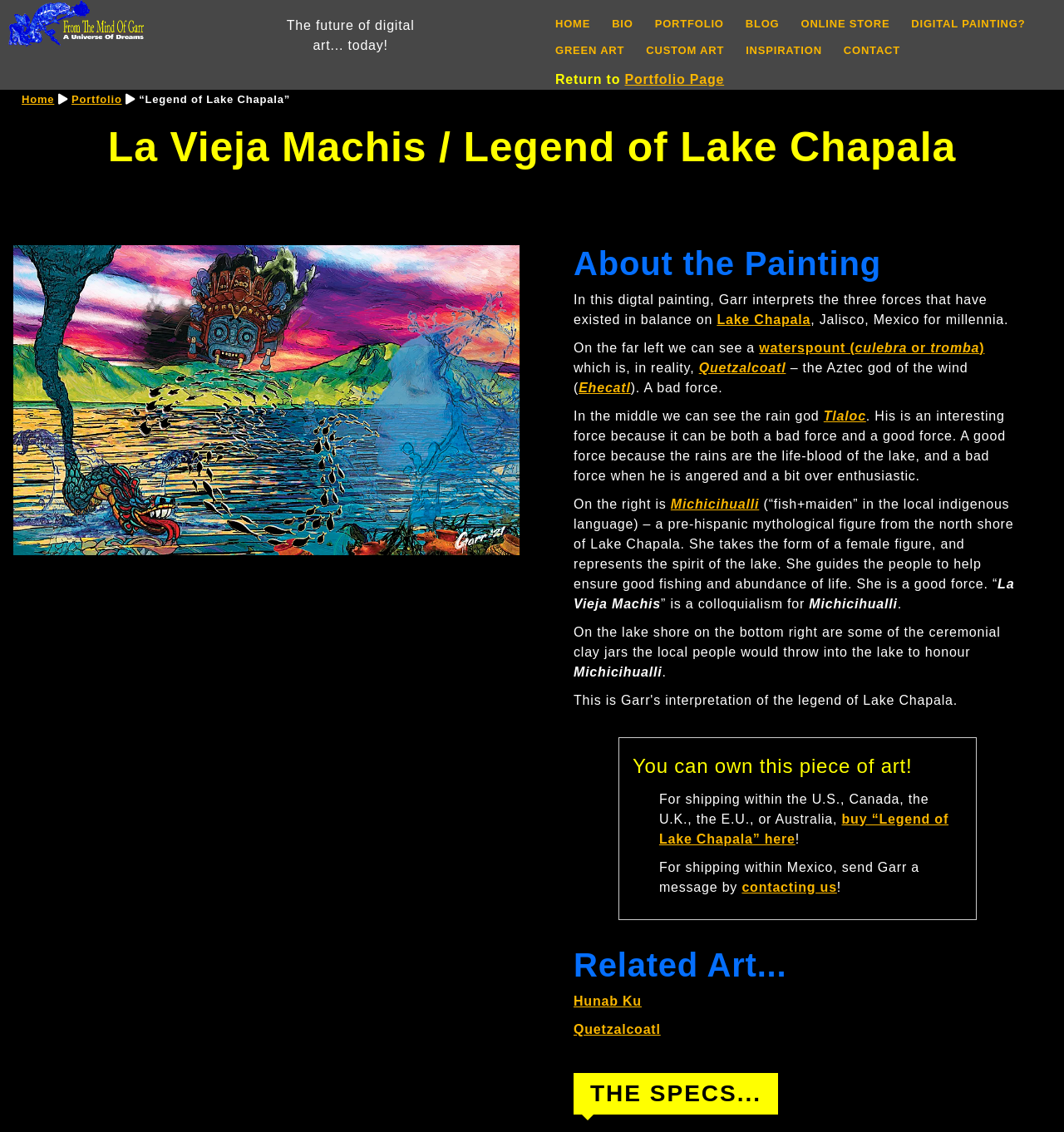Carefully observe the image and respond to the question with a detailed answer:
What is the name of the rain god in the digital painting?

I found the answer by reading the text that describes the digital painting. The text mentions 'In the middle we can see the rain god Tlaloc.' Therefore, the name of the rain god in the digital painting is Tlaloc.